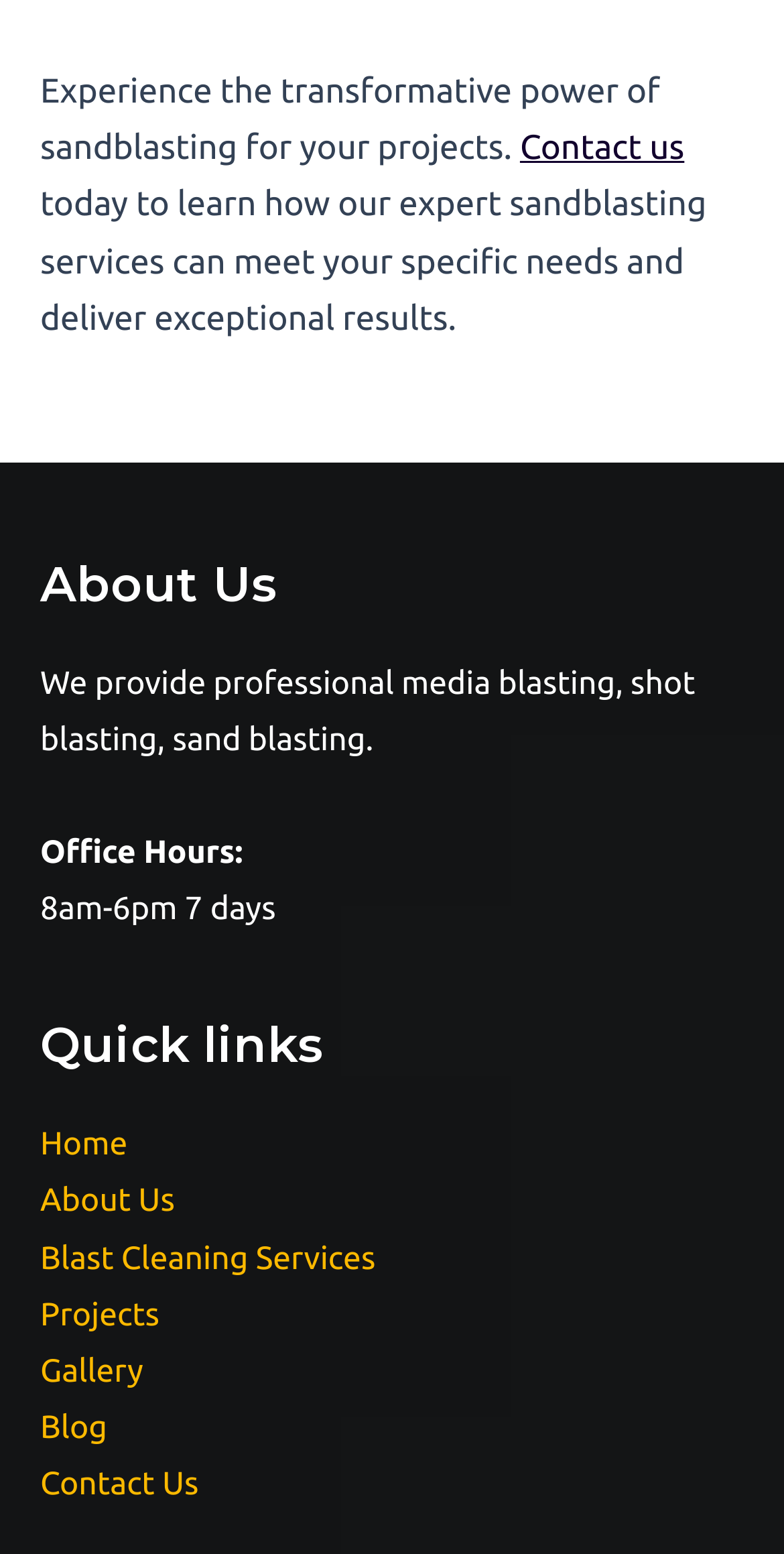Review the image closely and give a comprehensive answer to the question: What is the company's main service?

Based on the StaticText element 'We provide professional media blasting, shot blasting, sand blasting.' in the Footer Widget 1 section, it can be inferred that the company's main service is related to sandblasting.